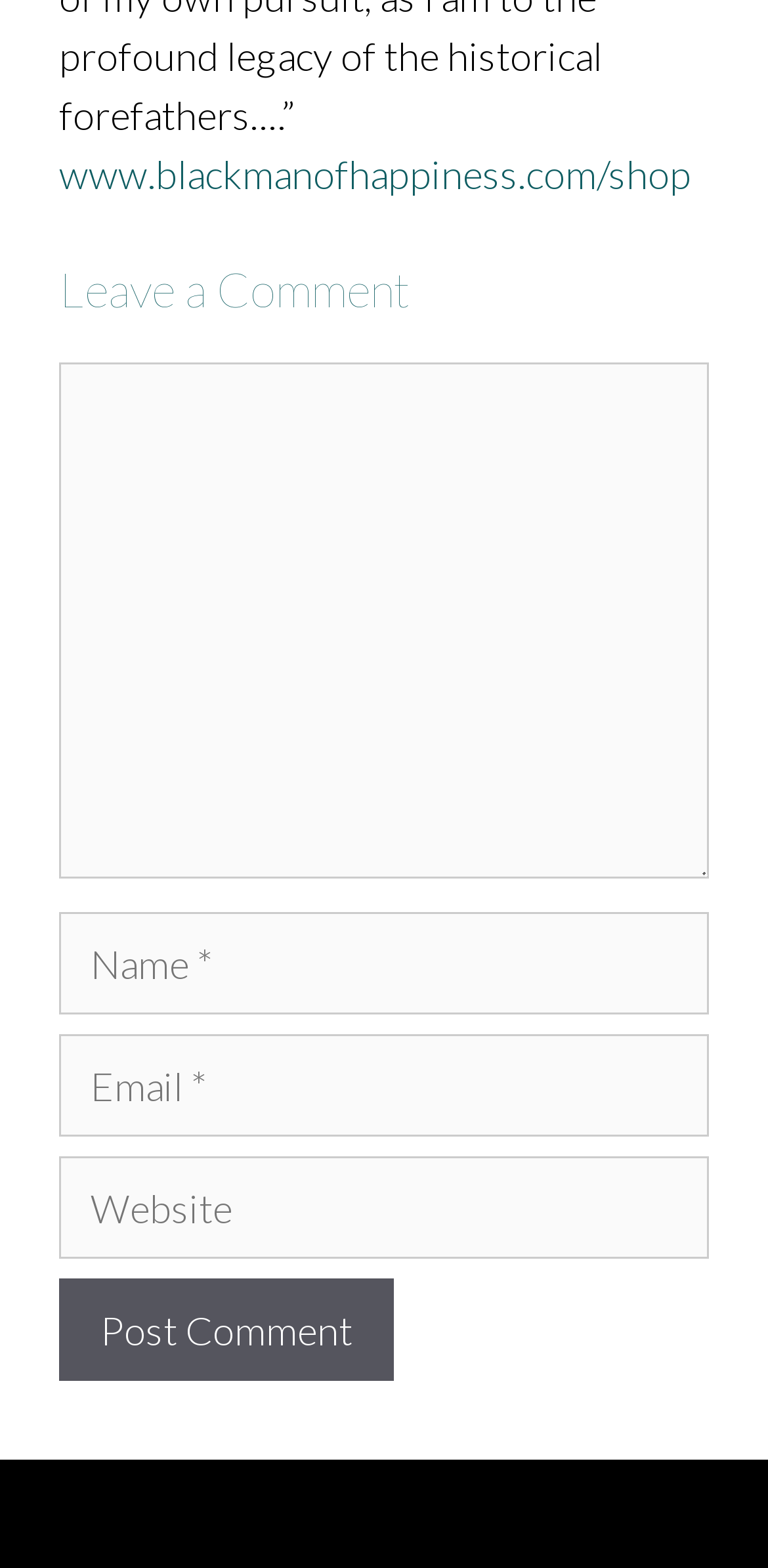Respond with a single word or phrase to the following question:
What is the purpose of the textboxes?

To input comment information